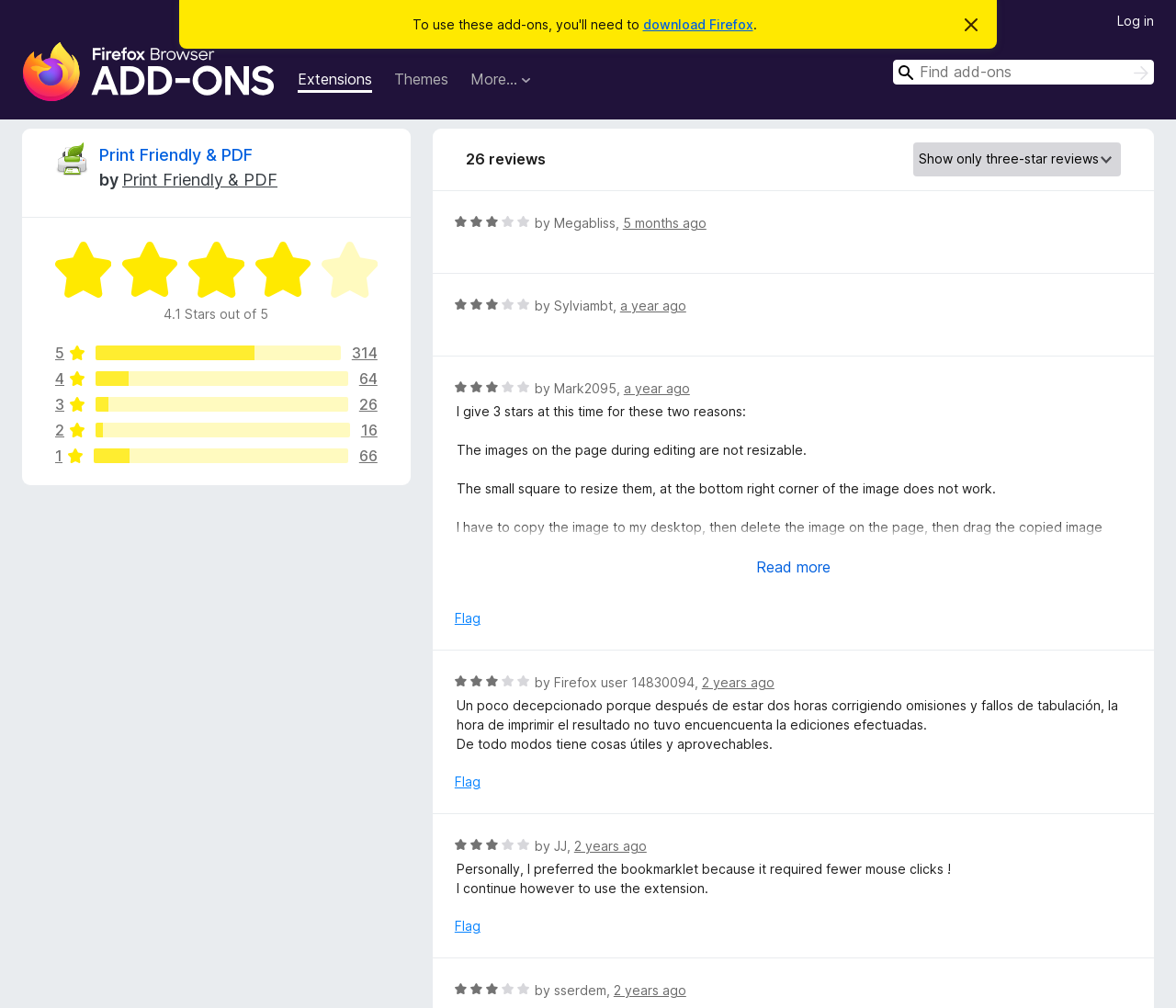Describe all the key features of the webpage in detail.

This webpage is a review page for the "Print Friendly & PDF" add-on for Firefox. At the top, there is a link to download Firefox and a button to dismiss a notice. Below that, there are links to the Firefox Browser Add-ons, Extensions, and Themes. On the top right, there is a search bar with a search button and a link to log in.

The main content of the page is a review section, which includes the add-on's icon, name, and rating (4.1 out of 5). There are also links to rate the add-on with 1 to 5 stars. Below the rating, there are 26 reviews listed, each with a rating, reviewer's name, and date. The reviews are listed in a bullet point format, with each review including a brief description of the reviewer's experience with the add-on.

Some of the reviews are quite detailed, with the reviewer explaining their reasons for giving a certain rating. For example, one reviewer gave 3 stars because the add-on has some issues with image resizing and the developer's website lacks a feedback or contact form.

At the bottom of the page, there is a footer section with a link to expand and read more reviews. There is also a button to flag a review as inappropriate.